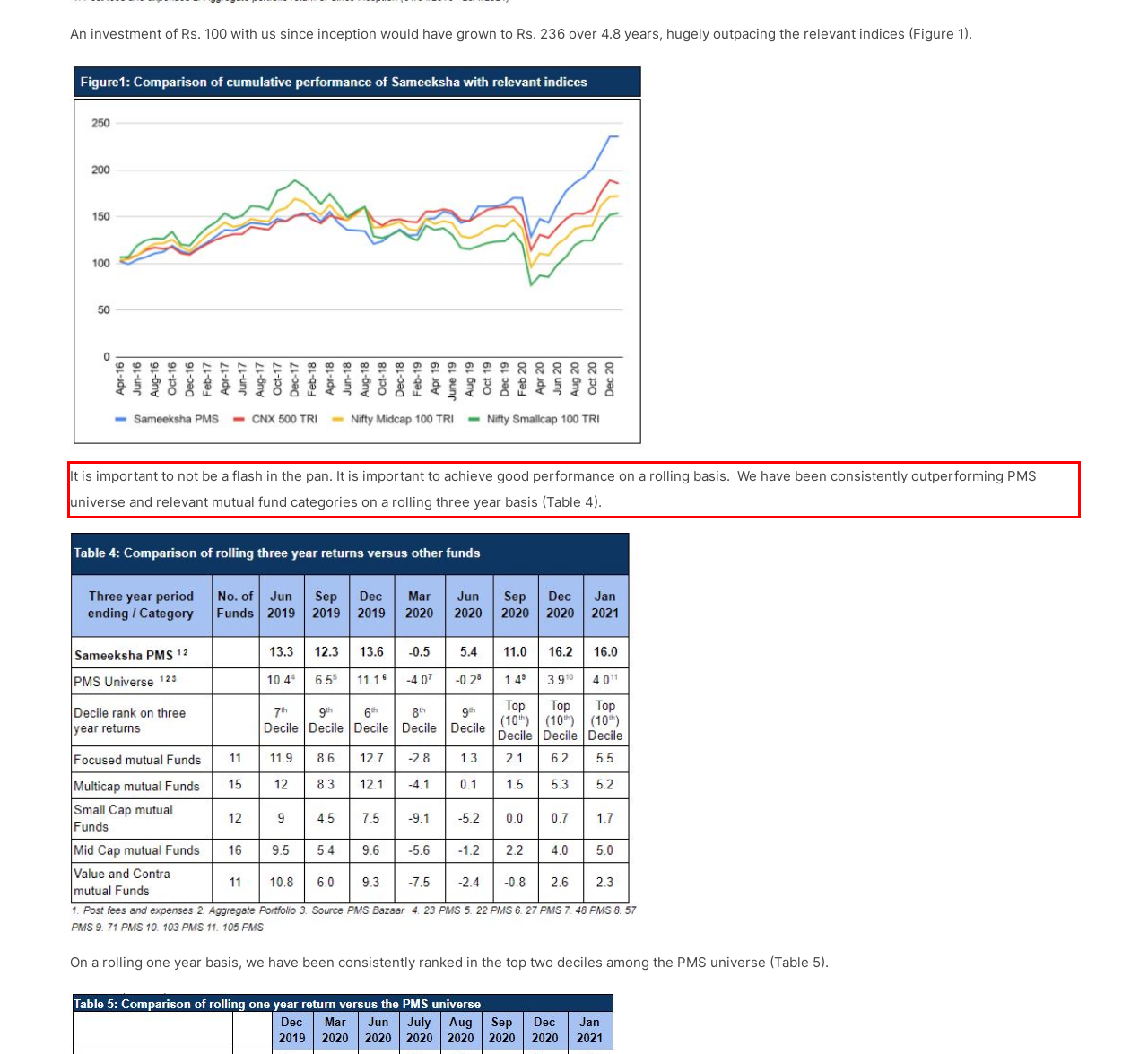Please perform OCR on the text within the red rectangle in the webpage screenshot and return the text content.

It is important to not be a flash in the pan. It is important to achieve good performance on a rolling basis. We have been consistently outperforming PMS universe and relevant mutual fund categories on a rolling three year basis (Table 4).